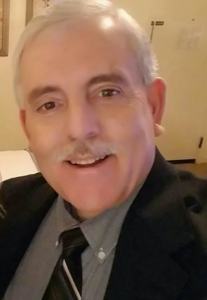What is Dr. David Smith wearing?
Give a detailed response to the question by analyzing the screenshot.

According to the caption, Dr. David Smith is dressed in a formal outfit consisting of a collared shirt, a suit jacket, and a tie, which presents a professional and approachable demeanor.